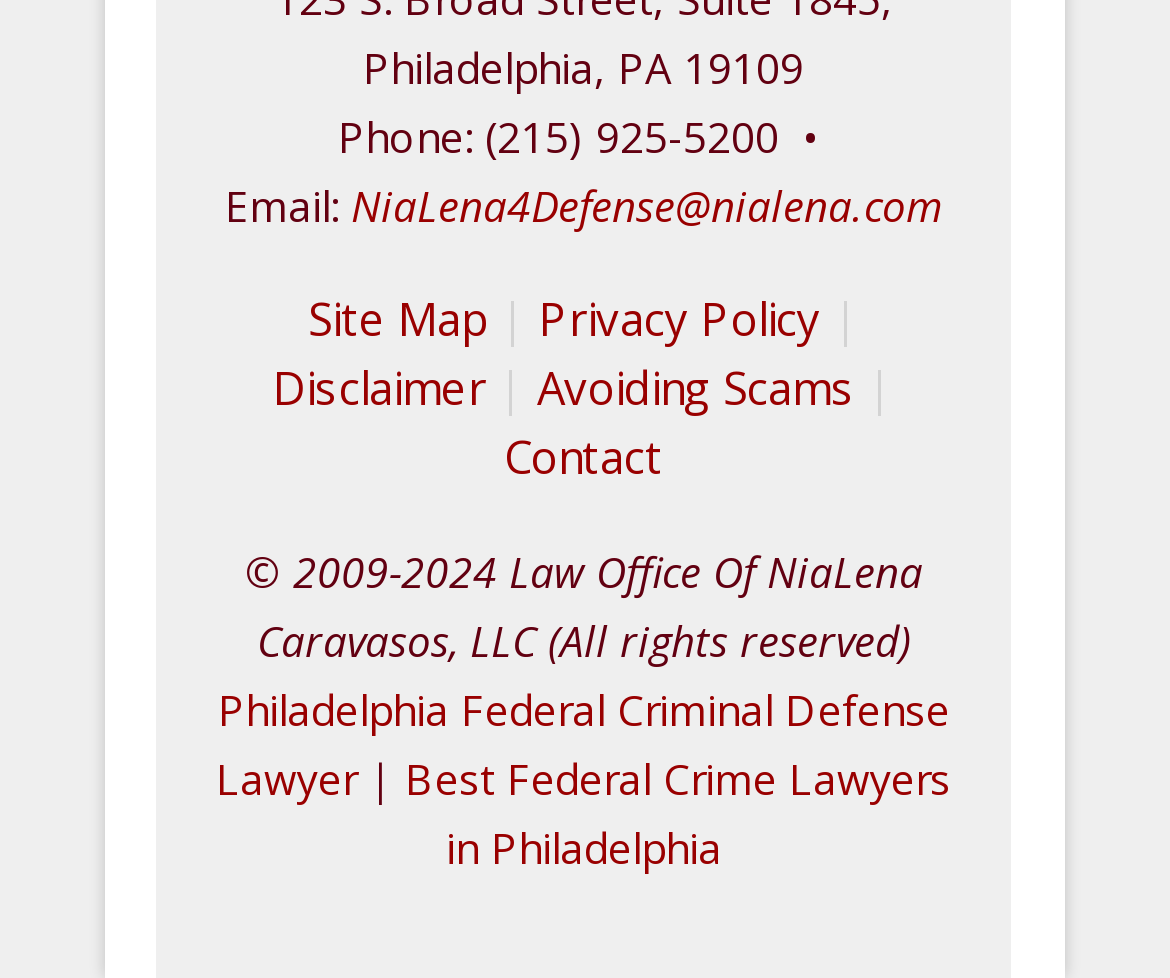Highlight the bounding box coordinates of the element that should be clicked to carry out the following instruction: "Learn about avoiding scams". The coordinates must be given as four float numbers ranging from 0 to 1, i.e., [left, top, right, bottom].

[0.459, 0.366, 0.731, 0.427]